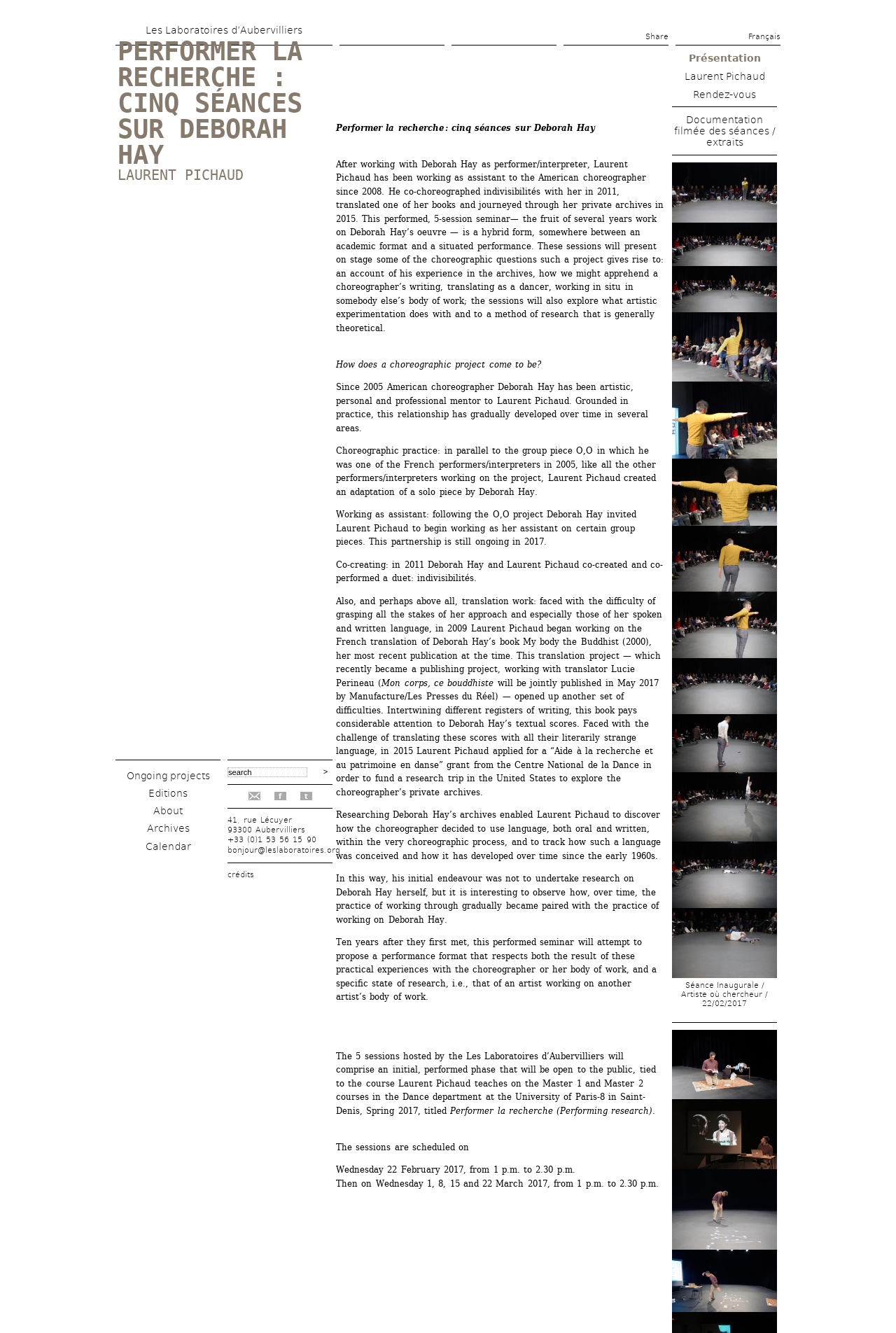Please give a concise answer to this question using a single word or phrase: 
What is the location of Les Laboratoires d’Aubervilliers?

Aubervilliers